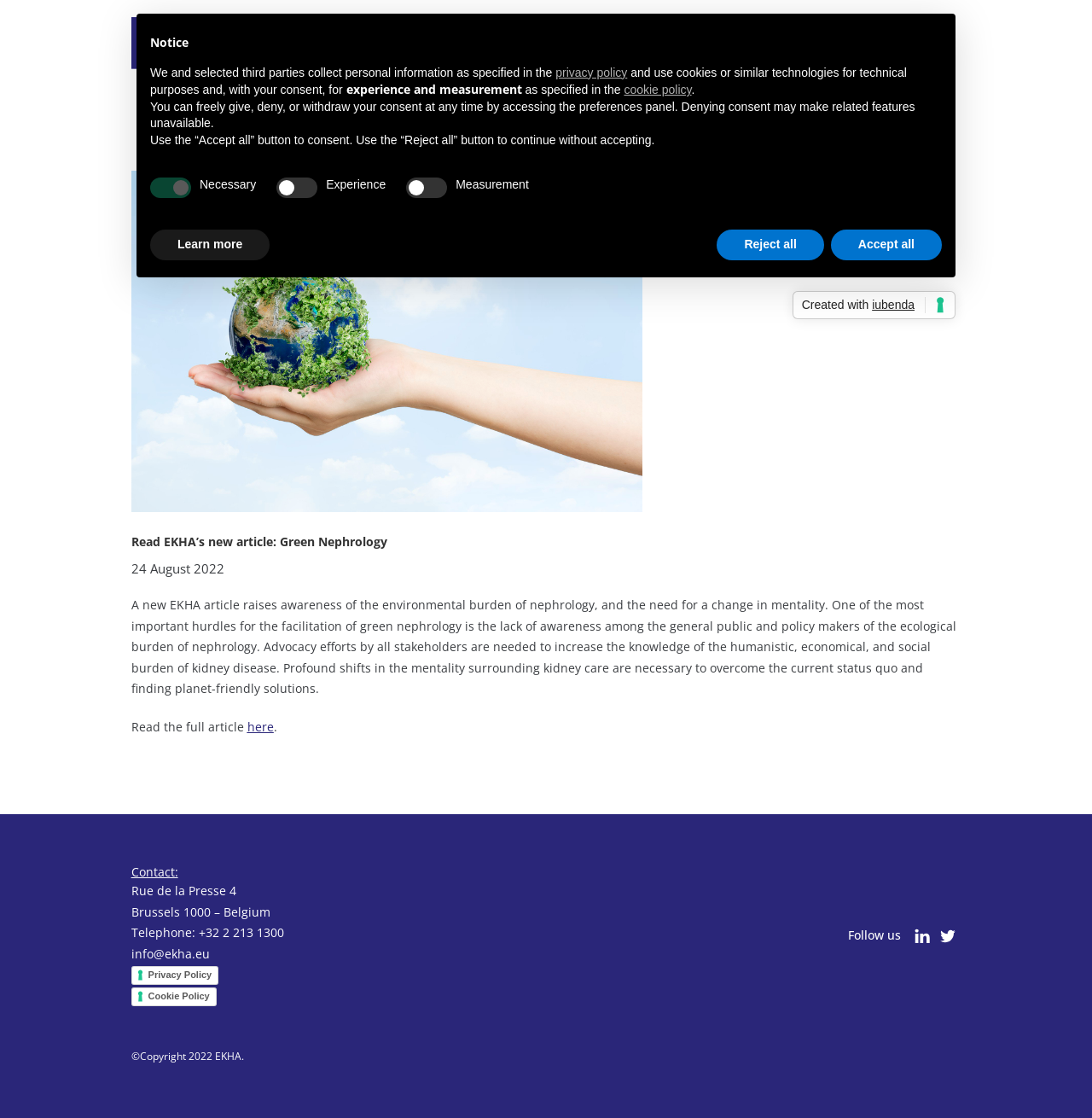Analyze the image and deliver a detailed answer to the question: How many links are in the main article section?

In the main article section, there are two links, namely 'here' and 'Ekha'. The 'here' link is located at the end of the article, and the 'Ekha' link is located at the top of the article.